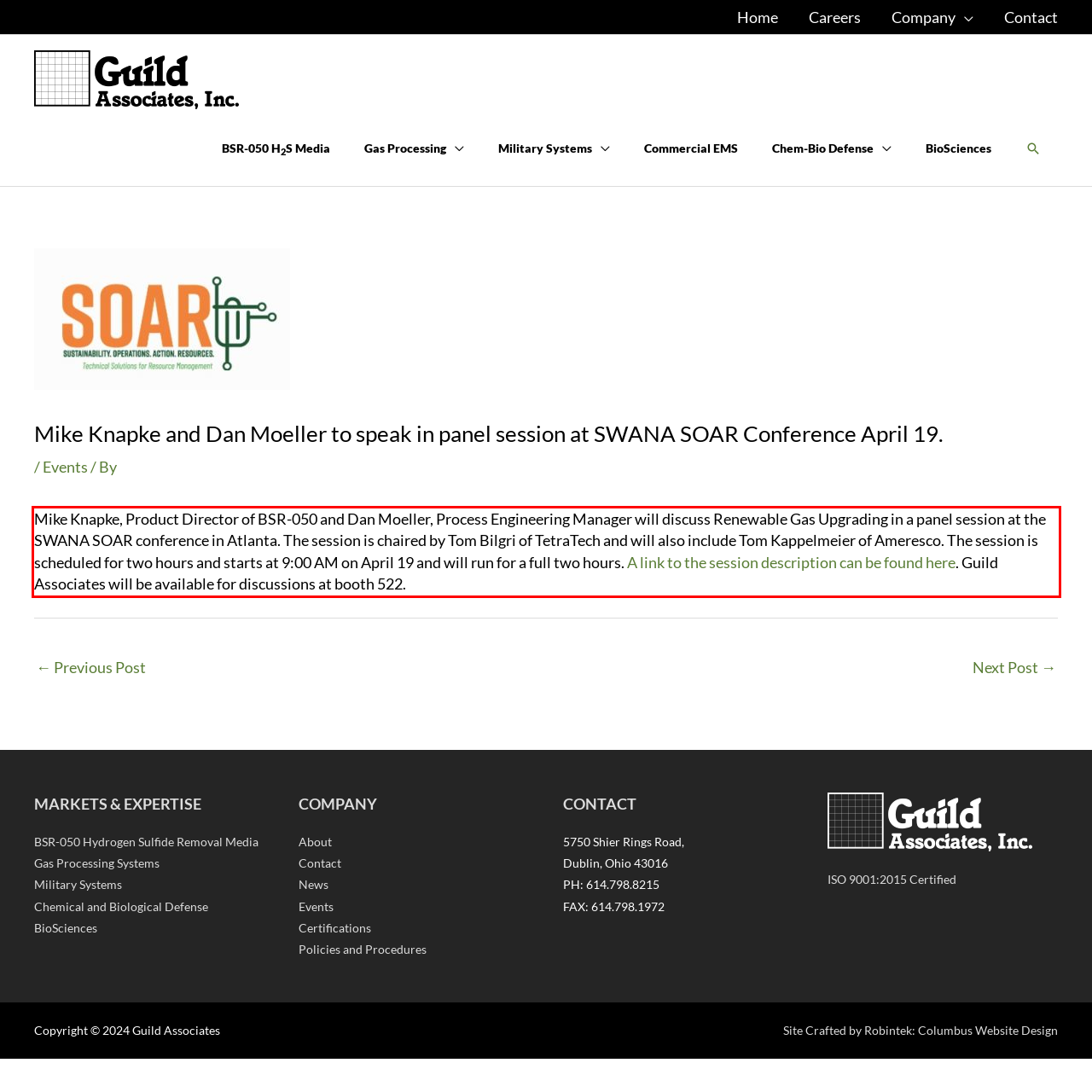Given a screenshot of a webpage containing a red bounding box, perform OCR on the text within this red bounding box and provide the text content.

Mike Knapke, Product Director of BSR-050 and Dan Moeller, Process Engineering Manager will discuss Renewable Gas Upgrading in a panel session at the SWANA SOAR conference in Atlanta. The session is chaired by Tom Bilgri of TetraTech and will also include Tom Kappelmeier of Ameresco. The session is scheduled for two hours and starts at 9:00 AM on April 19 and will run for a full two hours. A link to the session description can be found here. Guild Associates will be available for discussions at booth 522.